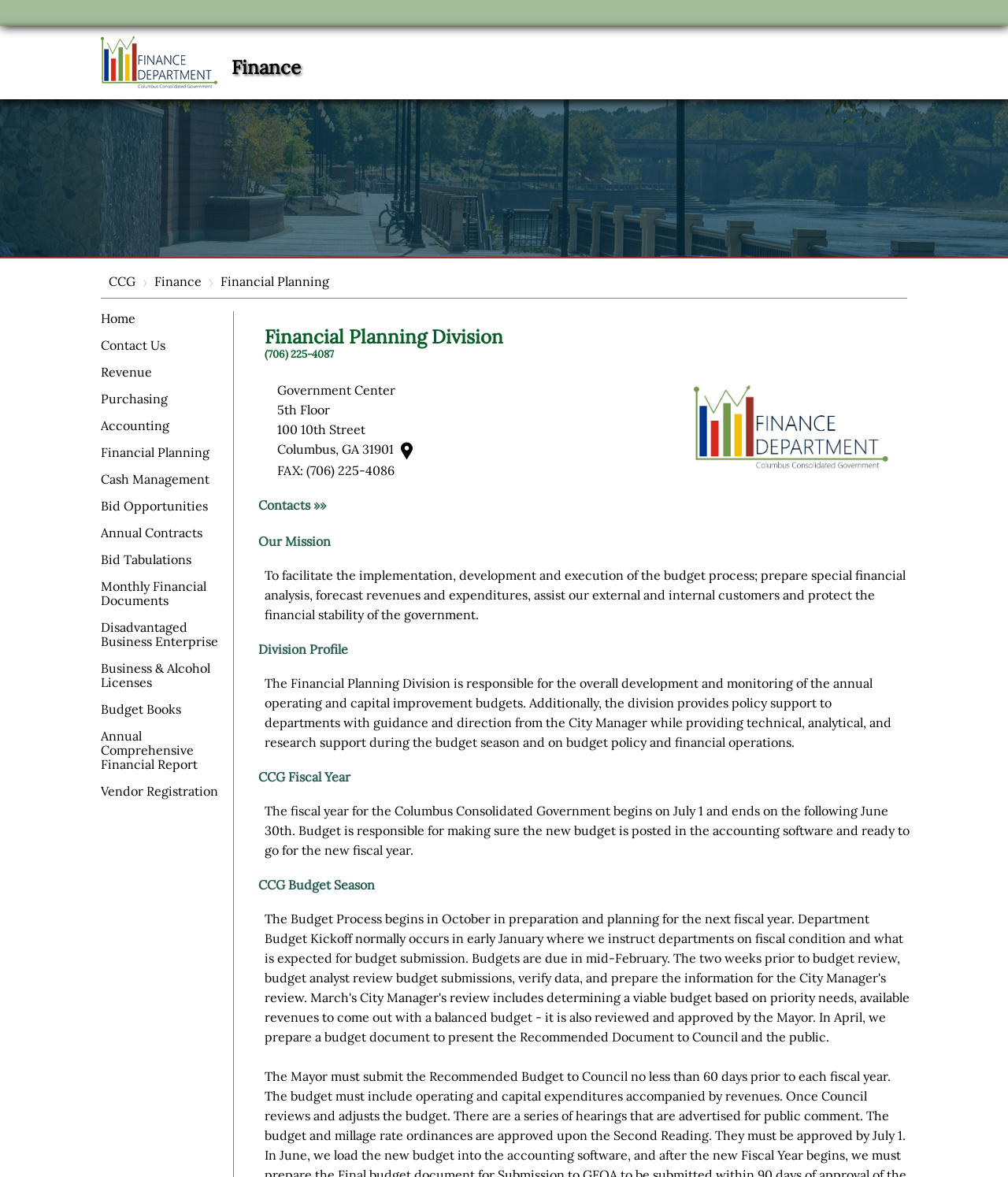What is the address of the Government Center?
Provide an in-depth and detailed explanation in response to the question.

I found the address by looking at the StaticText elements '100 10th Street', 'Columbus, GA 31901', and '5th Floor' which are located near the 'Government Center' heading.